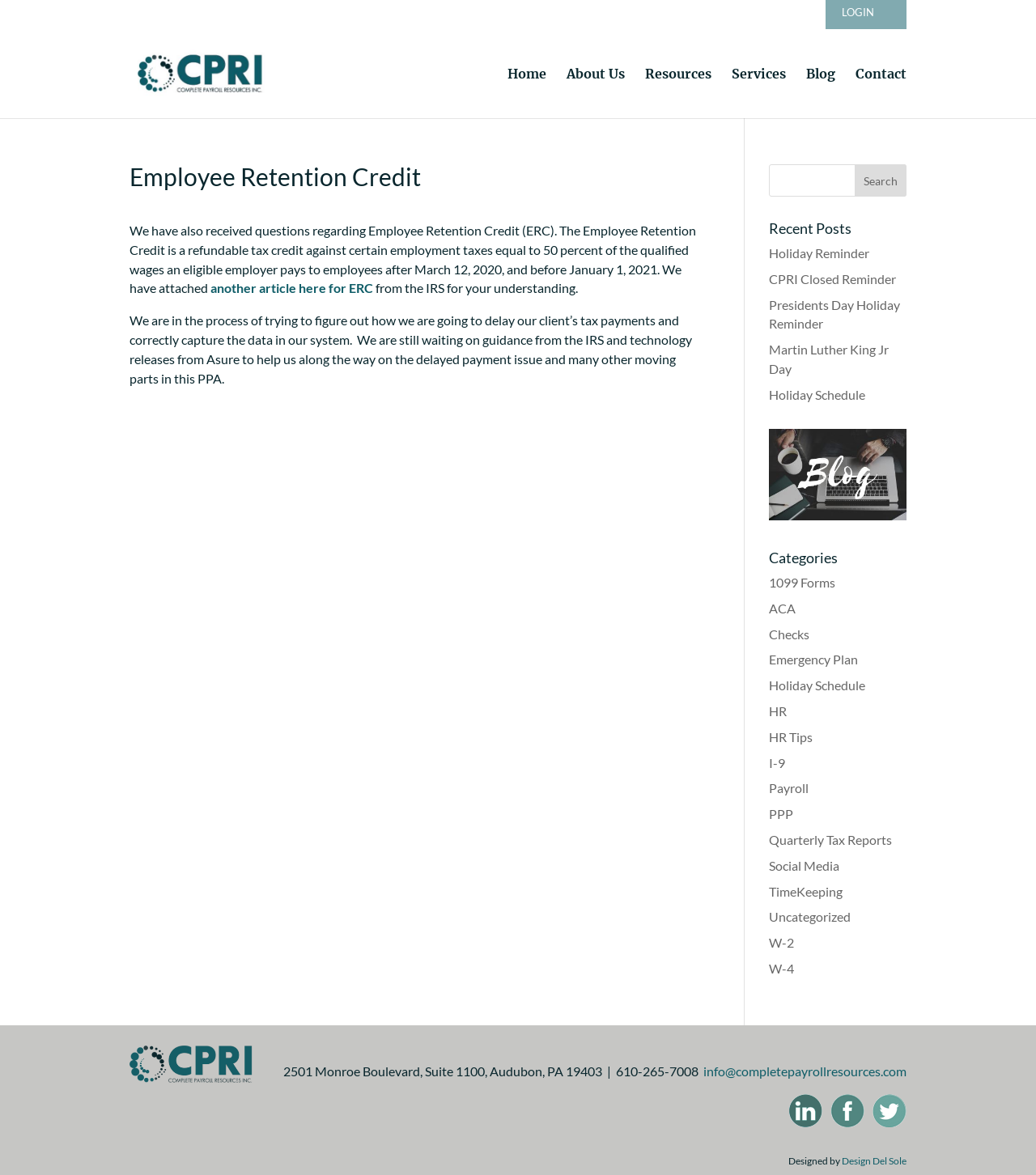Please answer the following question as detailed as possible based on the image: 
What is the name of the company?

The company name is CPRI, which can be found in the top-left corner of the webpage as a link and an image, and also in the footer section as a logo and a text.